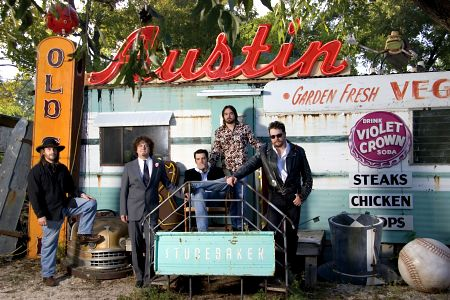What is the band posing on?
Refer to the screenshot and answer in one word or phrase.

A decorative cart